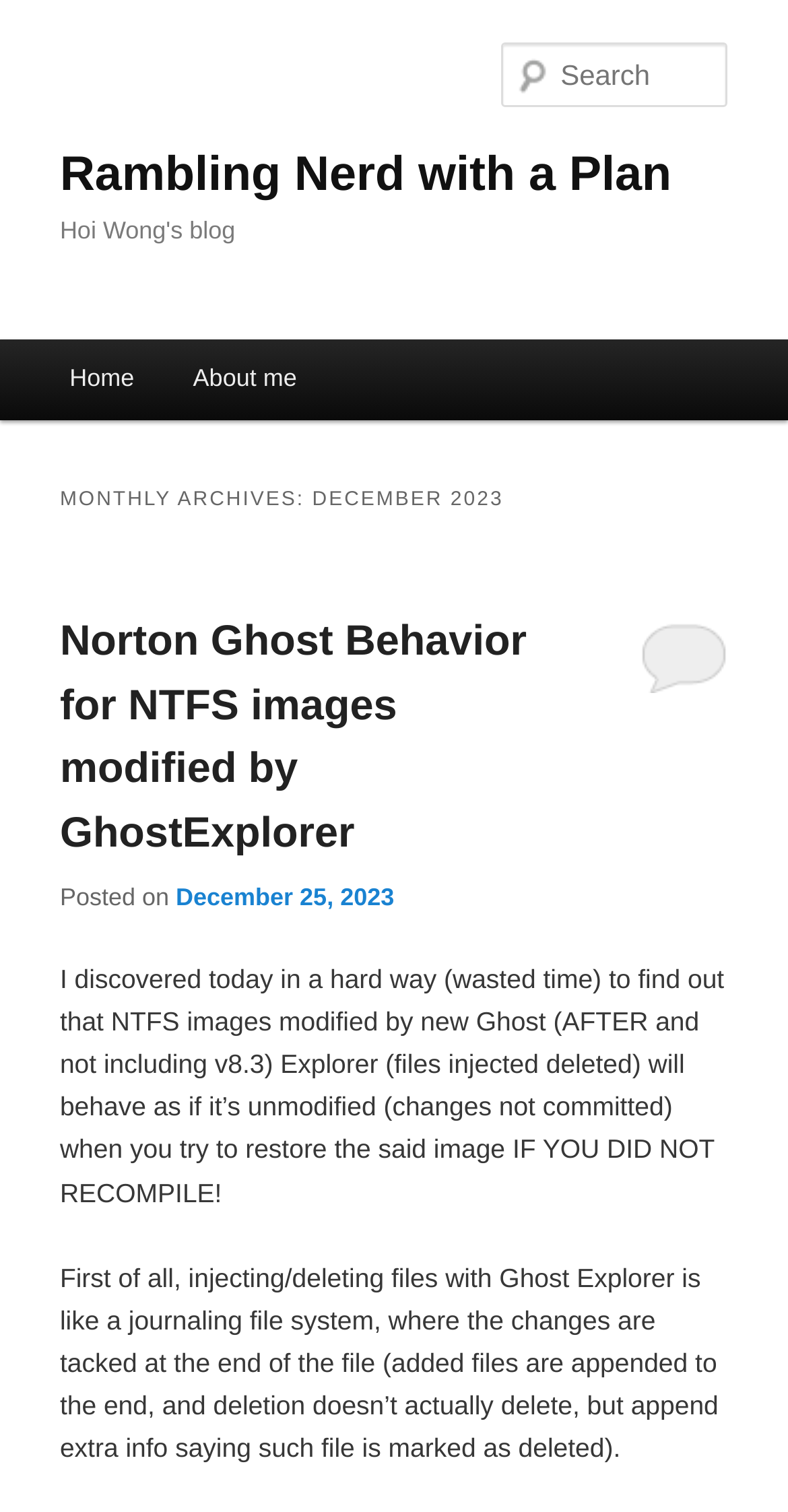What is the title of the first blog post?
Refer to the image and provide a detailed answer to the question.

The title of the first blog post can be found in the heading element with the text 'Norton Ghost Behavior for NTFS images modified by GhostExplorer' located in the main content area of the webpage.